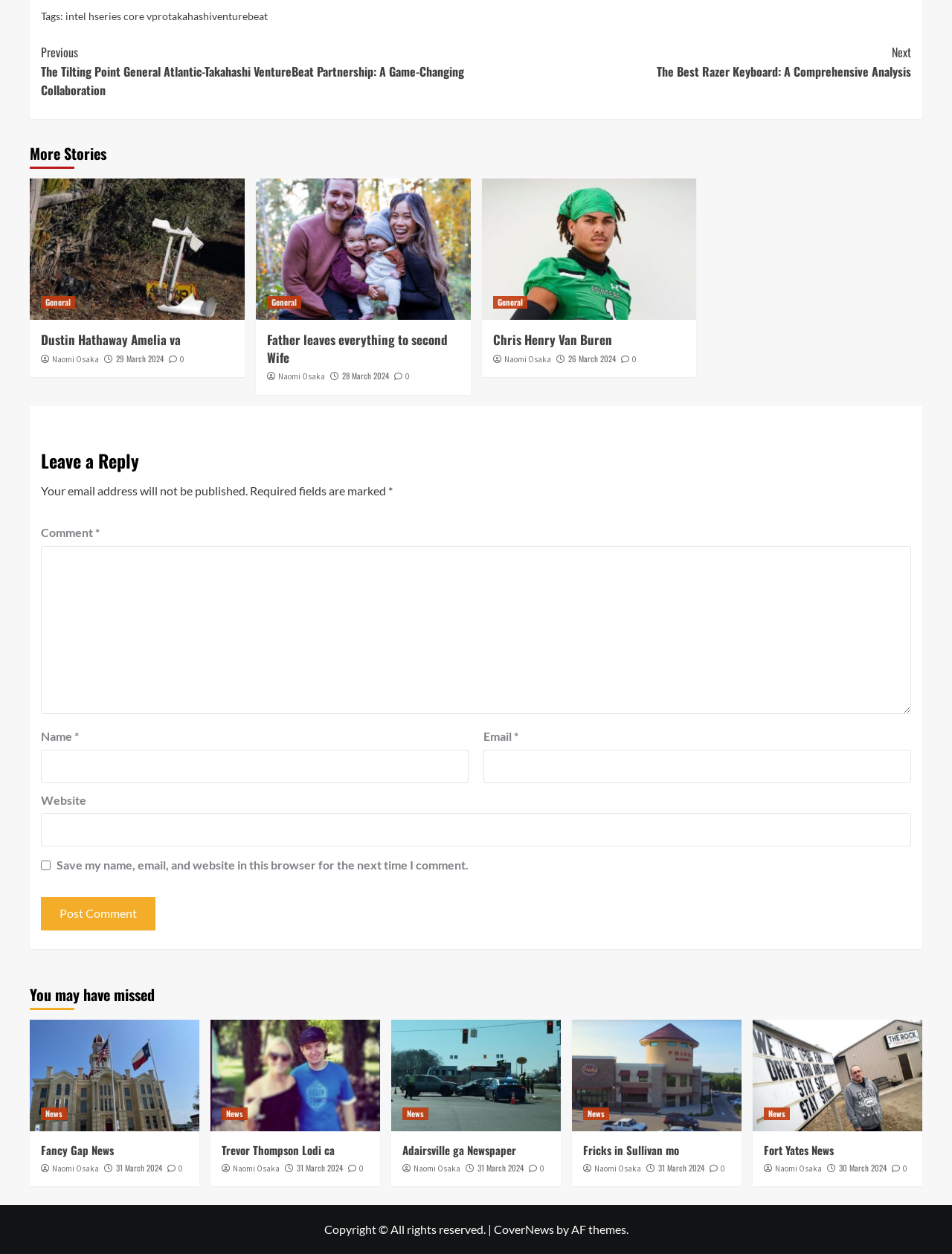Locate the bounding box coordinates of the item that should be clicked to fulfill the instruction: "View the article about 'Trevor Thompson Lodi ca'".

[0.233, 0.91, 0.352, 0.923]